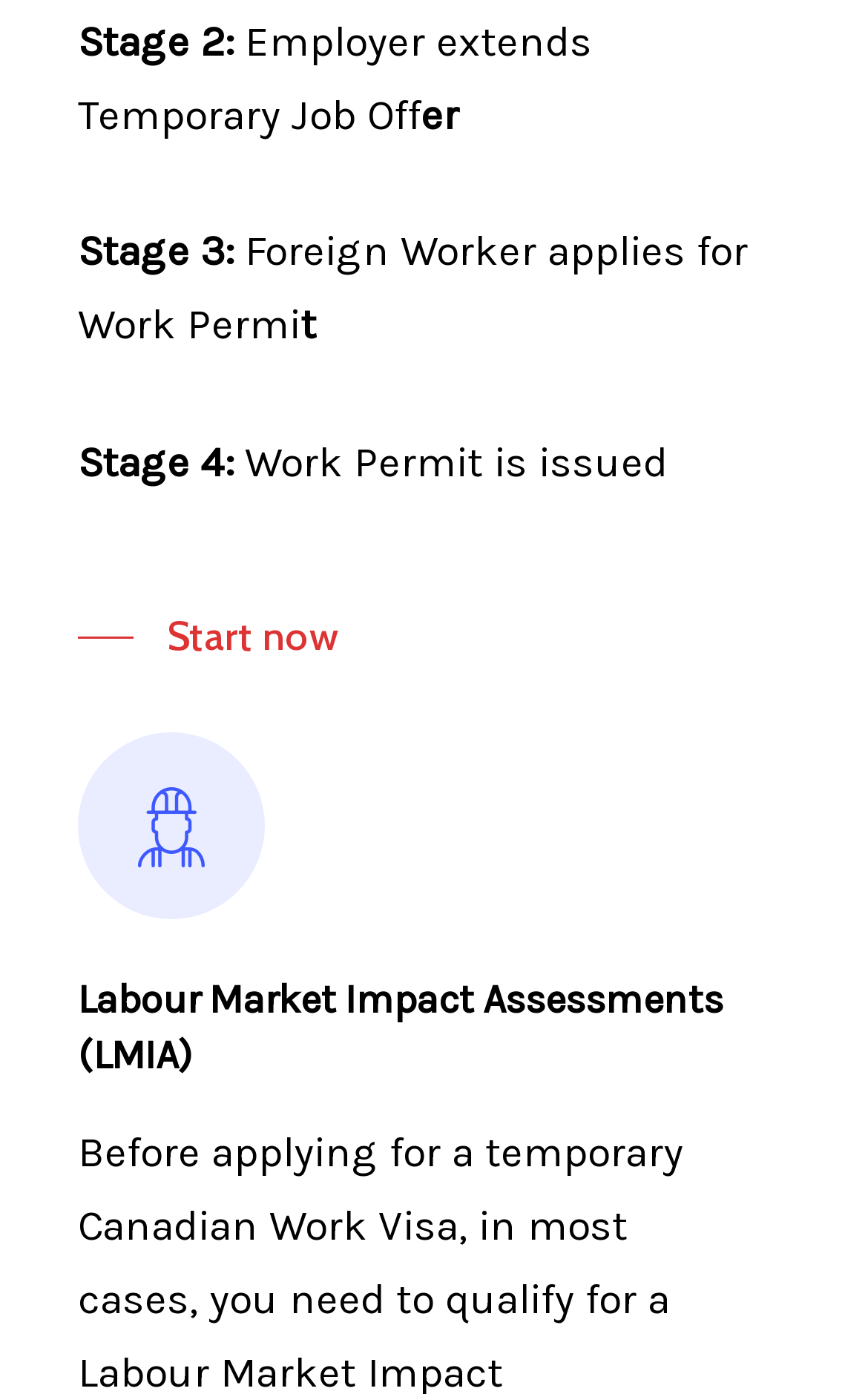Refer to the image and answer the question with as much detail as possible: What is the first action in the process?

I looked at the text following 'Stage 2:' and found that it says 'Employer extends Temporary Job Offer'.